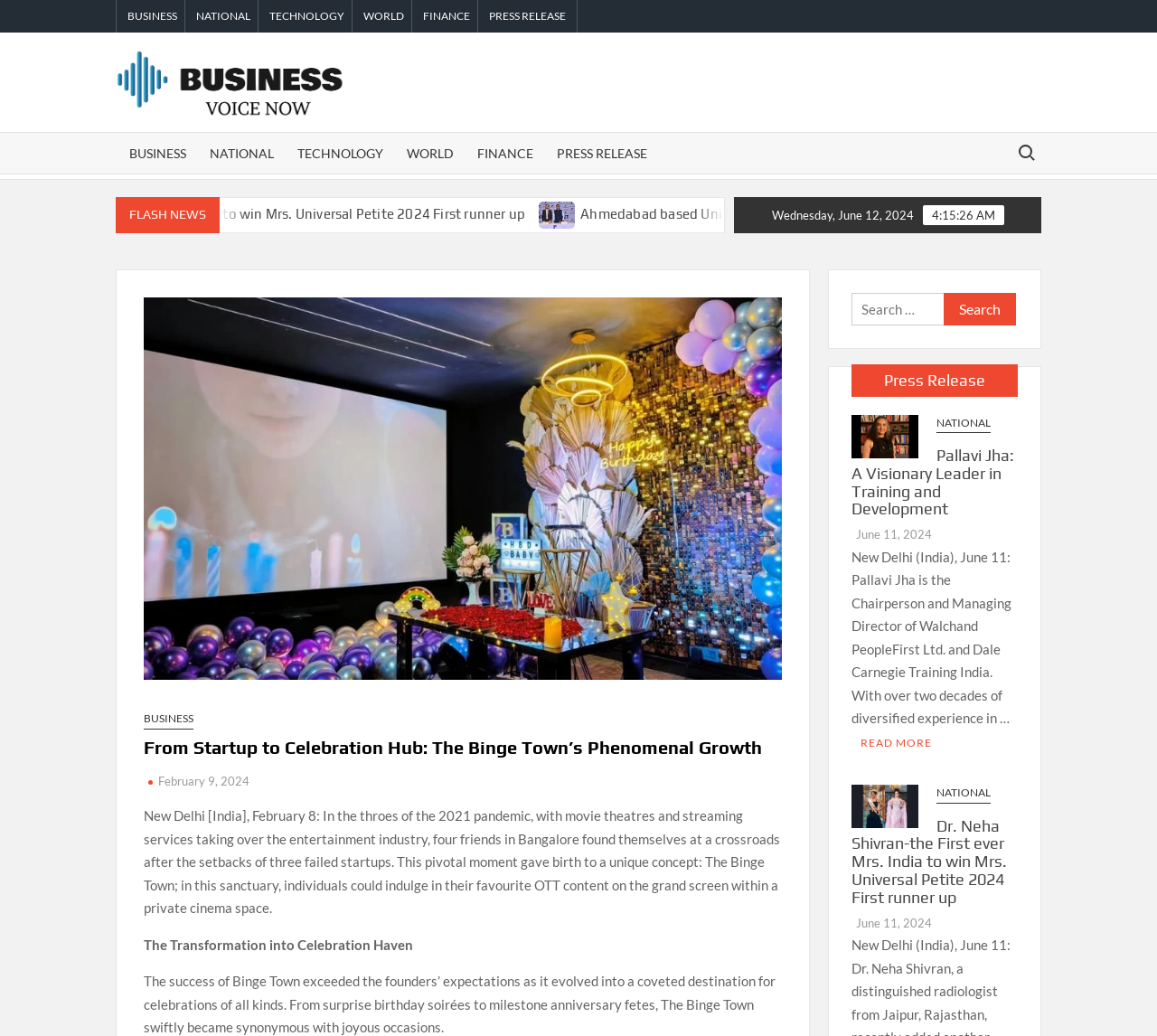Please identify the bounding box coordinates of the element's region that needs to be clicked to fulfill the following instruction: "Search for something". The bounding box coordinates should consist of four float numbers between 0 and 1, i.e., [left, top, right, bottom].

[0.873, 0.133, 0.9, 0.162]